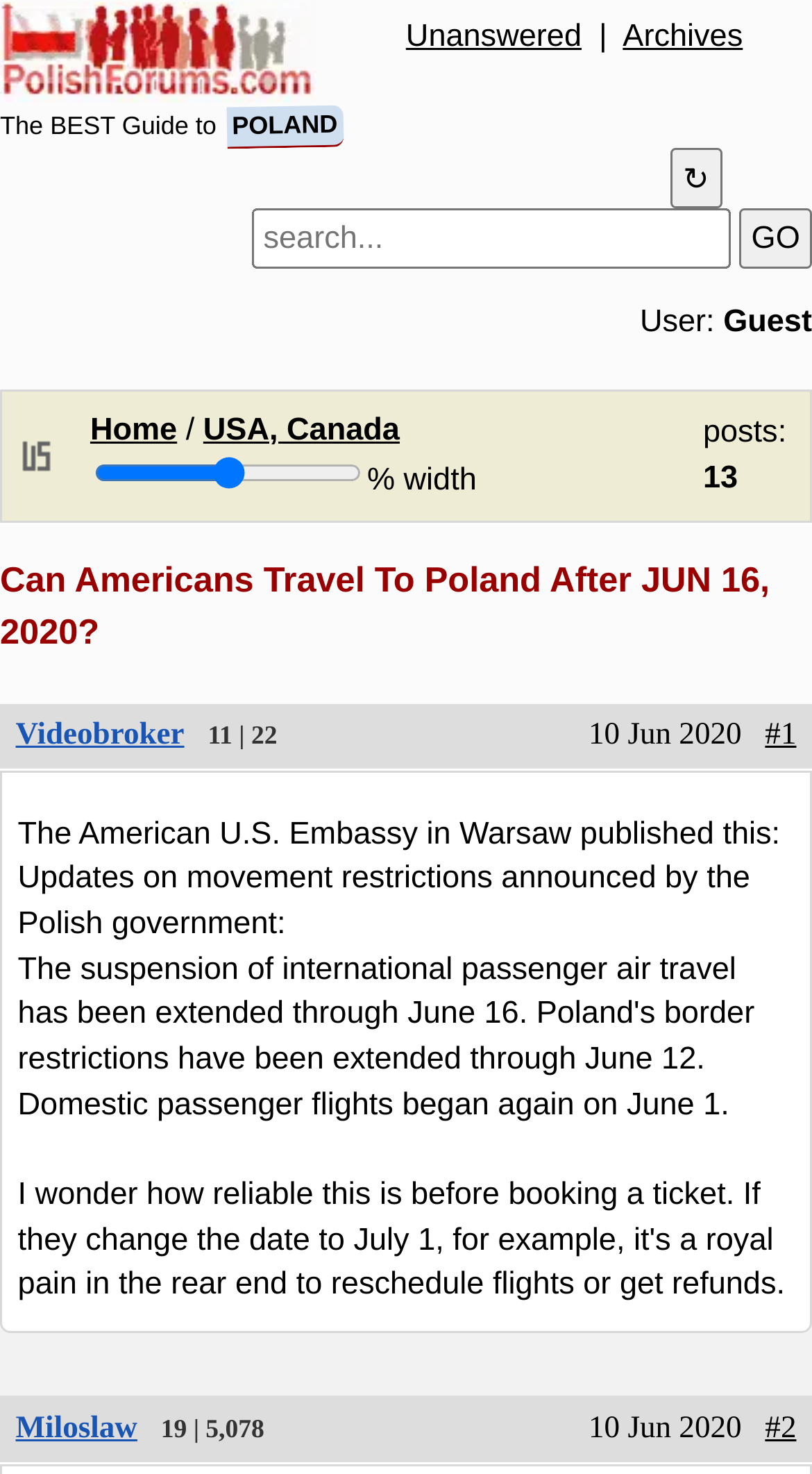Answer in one word or a short phrase: 
What is the value of the slider?

60